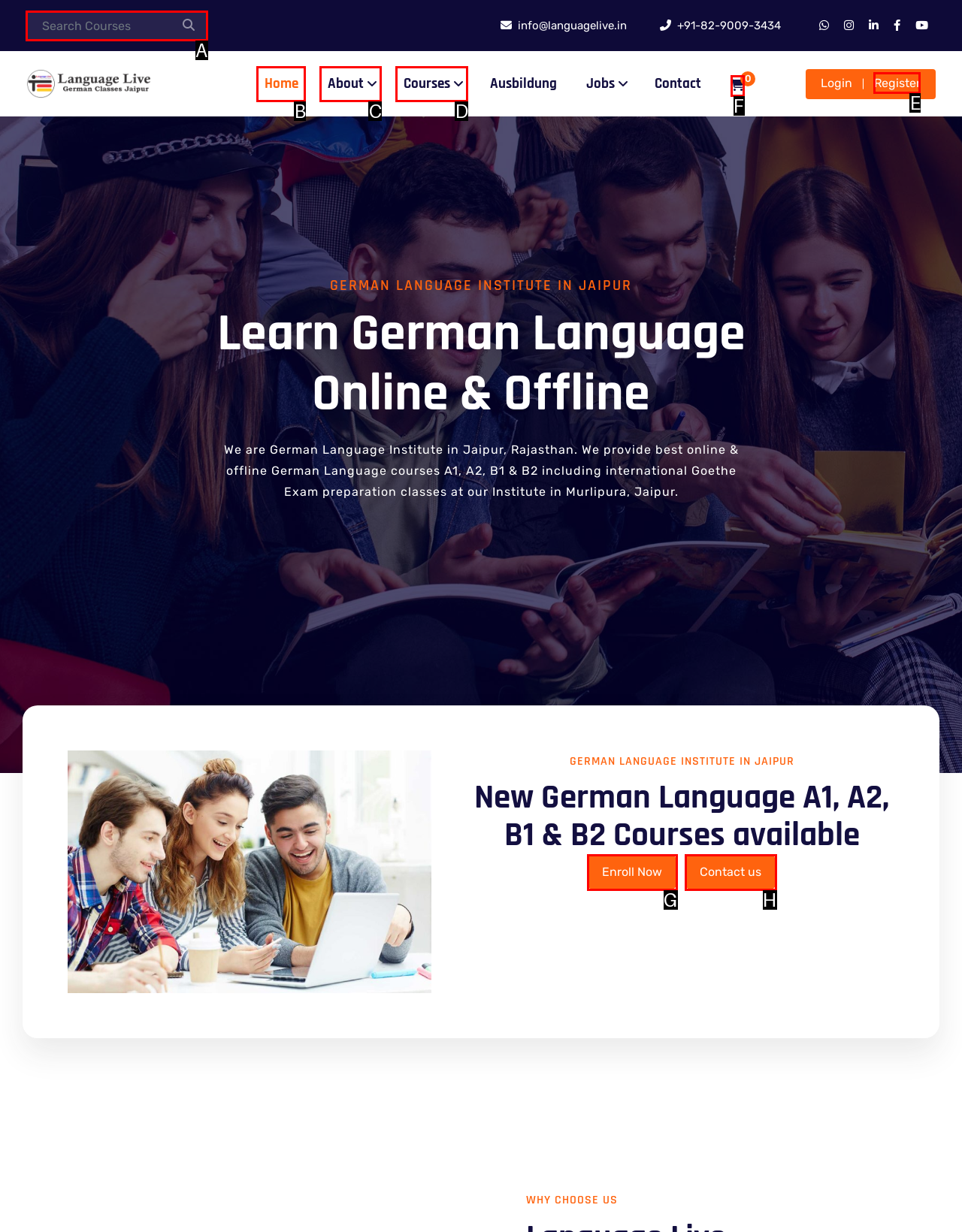To achieve the task: Contact through 'Info@avrental247.com', which HTML element do you need to click?
Respond with the letter of the correct option from the given choices.

None